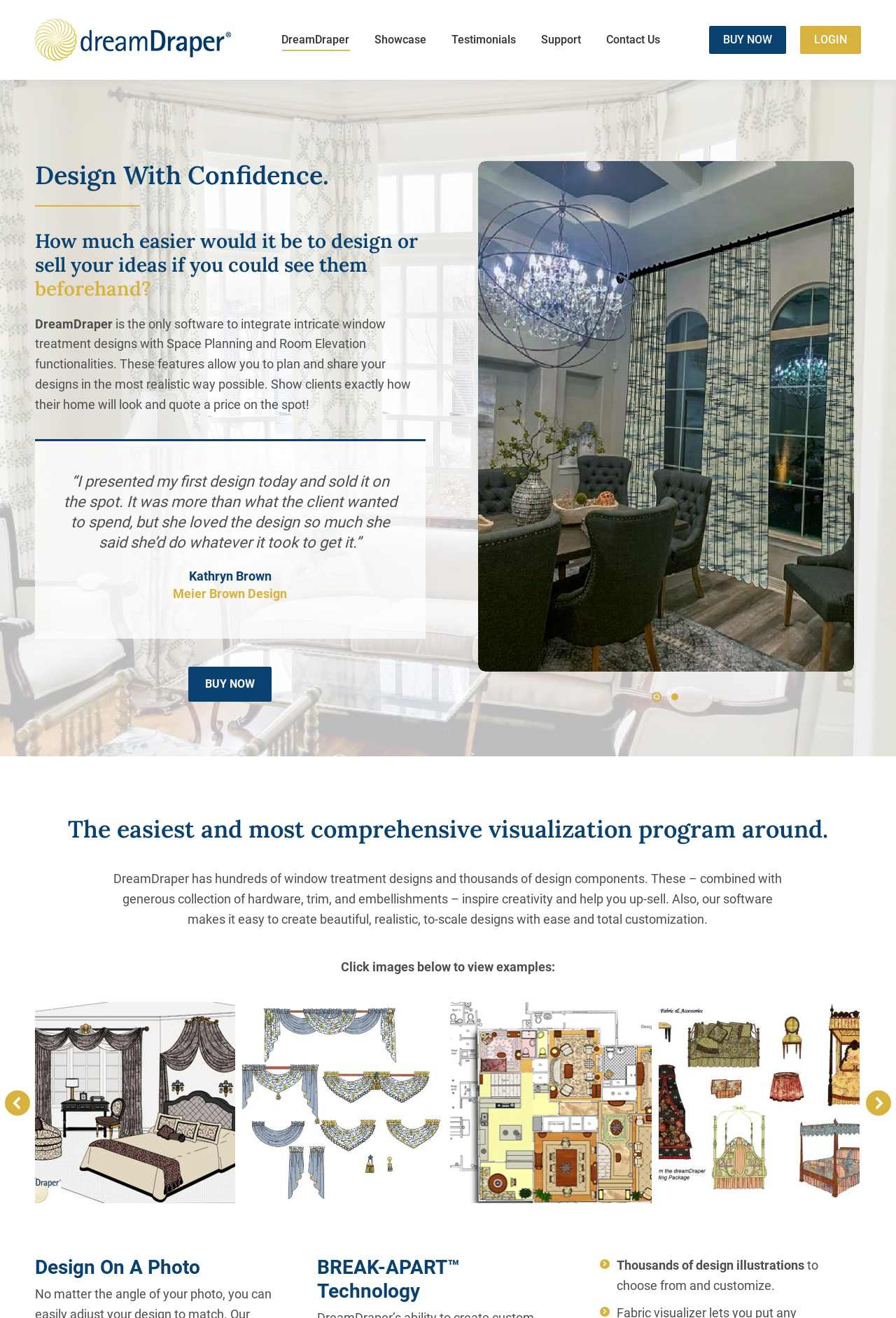Given the element description: "Go to Top", predict the bounding box coordinates of the UI element it refers to, using four float numbers between 0 and 1, i.e., [left, top, right, bottom].

[0.961, 0.654, 0.992, 0.675]